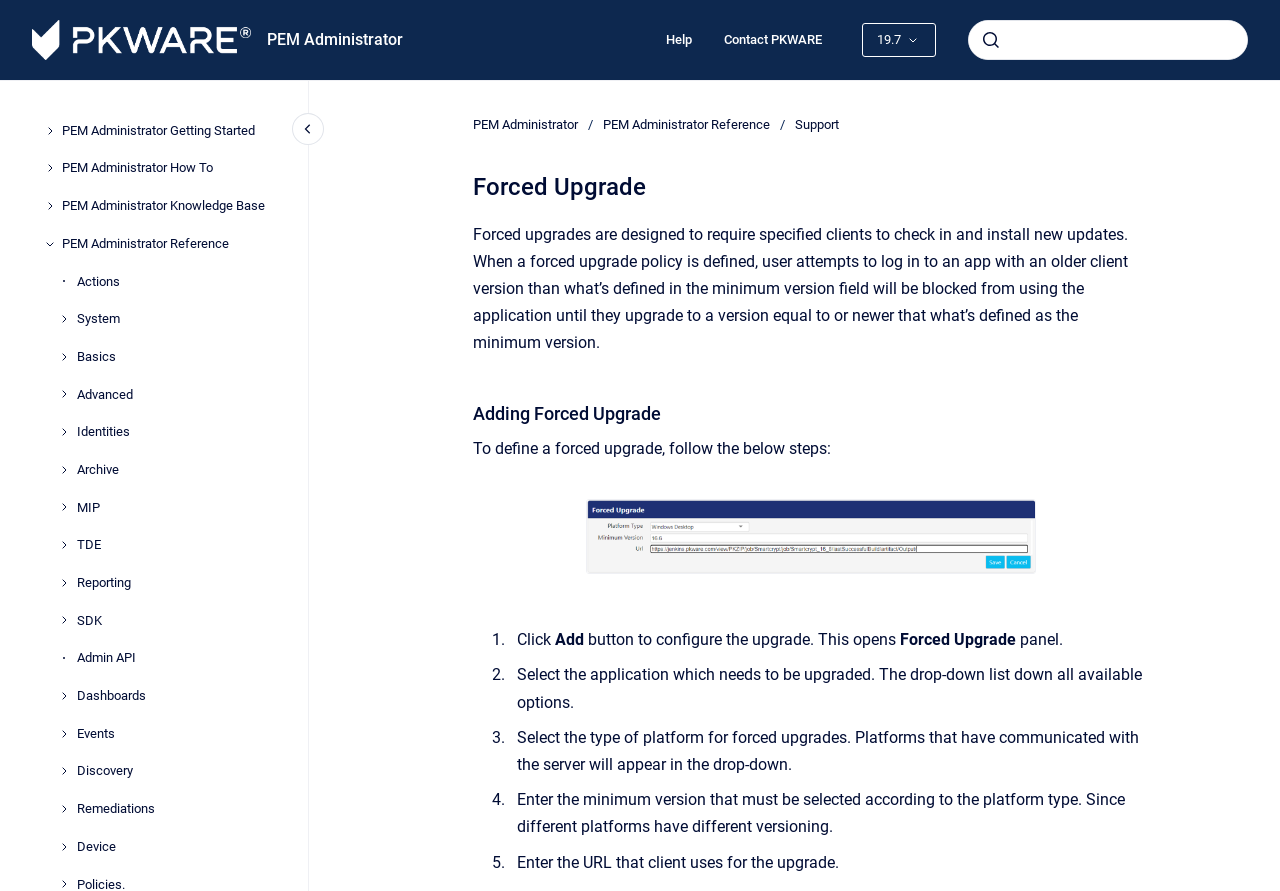Locate the bounding box coordinates of the clickable area to execute the instruction: "Search". Provide the coordinates as four float numbers between 0 and 1, represented as [left, top, right, bottom].

[0.756, 0.022, 0.975, 0.067]